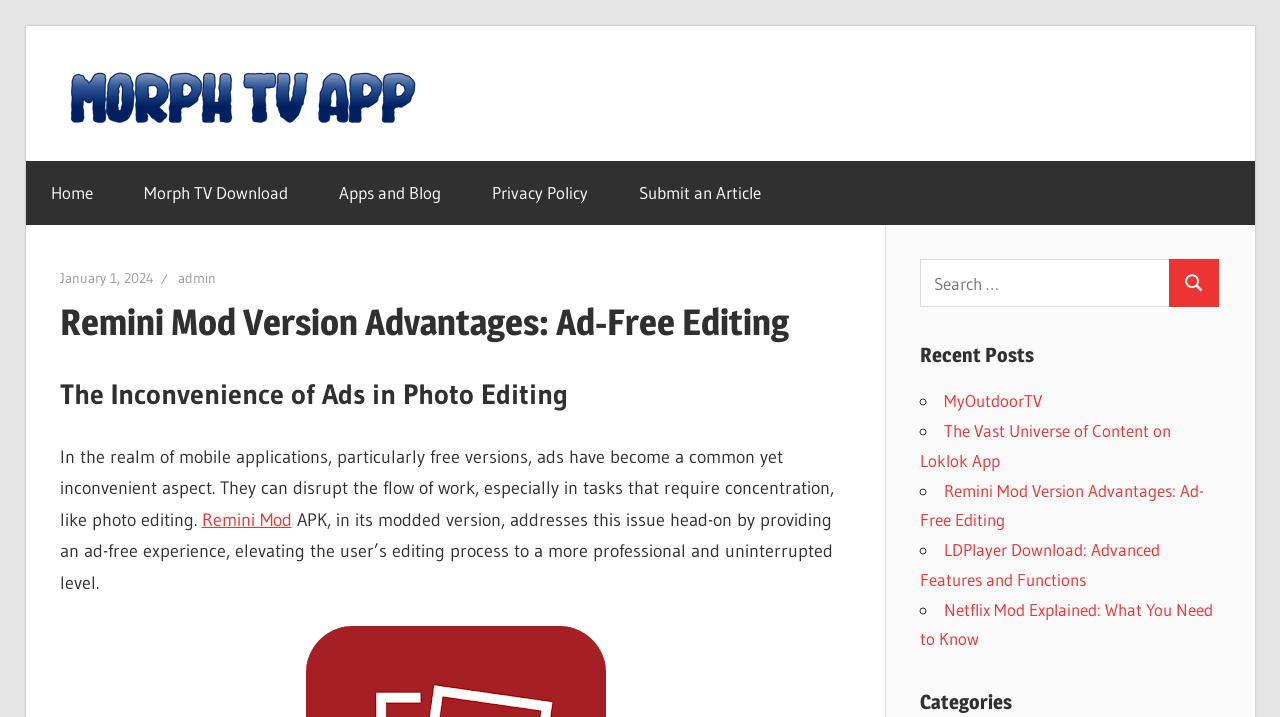With reference to the image, please provide a detailed answer to the following question: How many recent posts are listed on this webpage?

The webpage has a section titled 'Recent Posts' that lists five recent posts, each with a bullet point and a link to the post. These posts are 'MyOutdoorTV', 'The Vast Universe of Content on Loklok App', 'Remini Mod Version Advantages: Ad-Free Editing', 'LDPlayer Download: Advanced Features and Functions', and 'Netflix Mod Explained: What You Need to Know'.